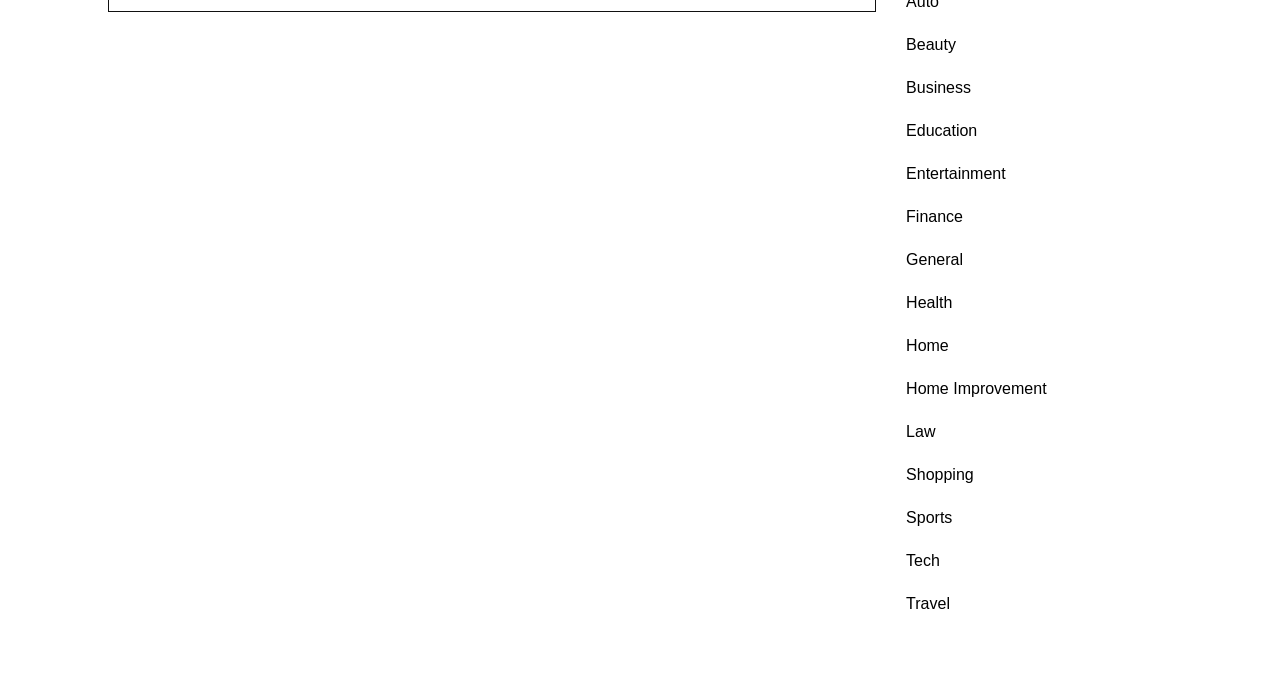Provide the bounding box coordinates of the HTML element this sentence describes: "Home Improvement".

[0.708, 0.564, 0.818, 0.589]